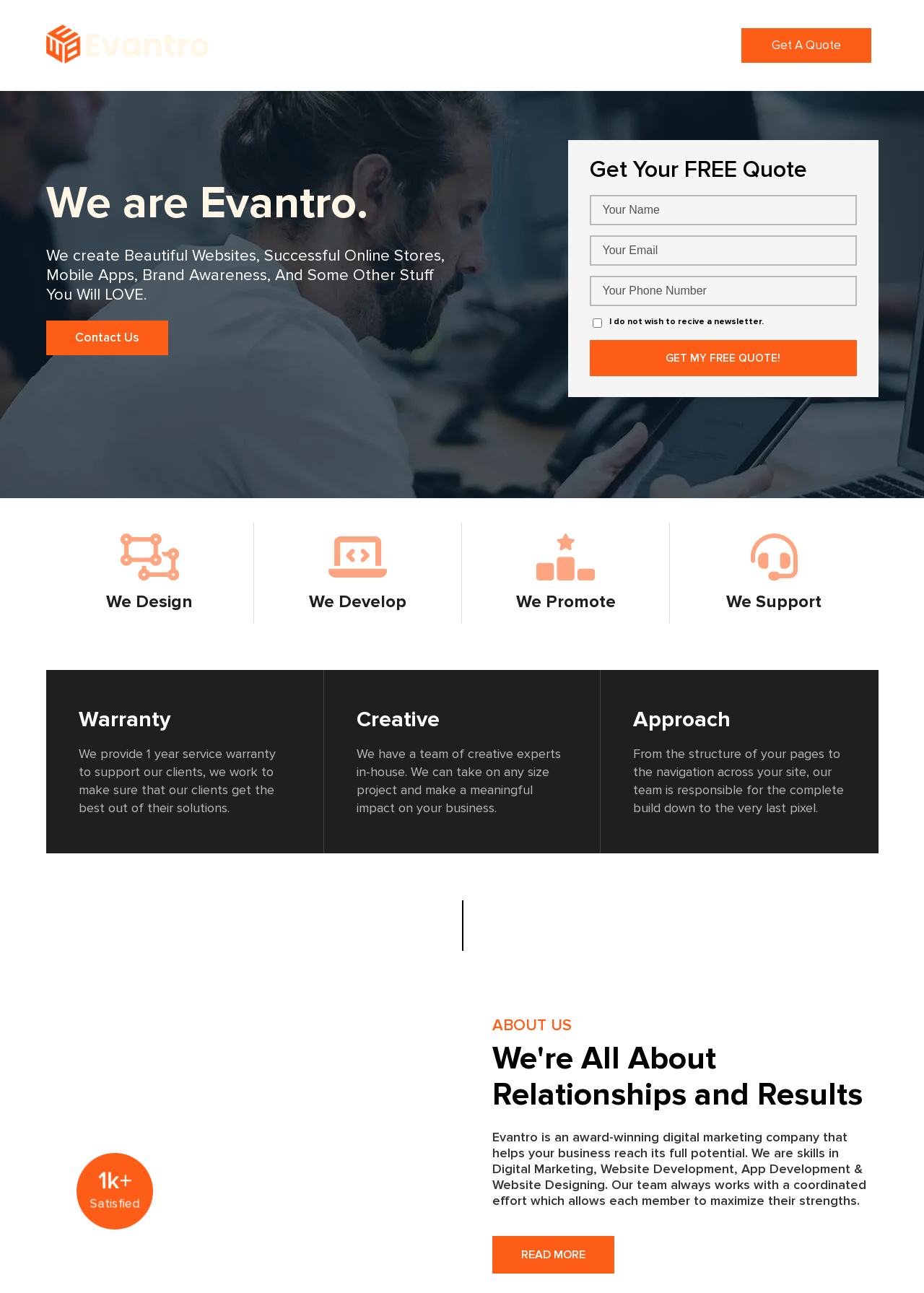Refer to the image and provide a thorough answer to this question:
What is the warranty period mentioned on the webpage?

The warranty period mentioned on the webpage is 1 year, which is stated in the section 'Warranty' with the text 'We provide 1 year service warranty to support our clients'.